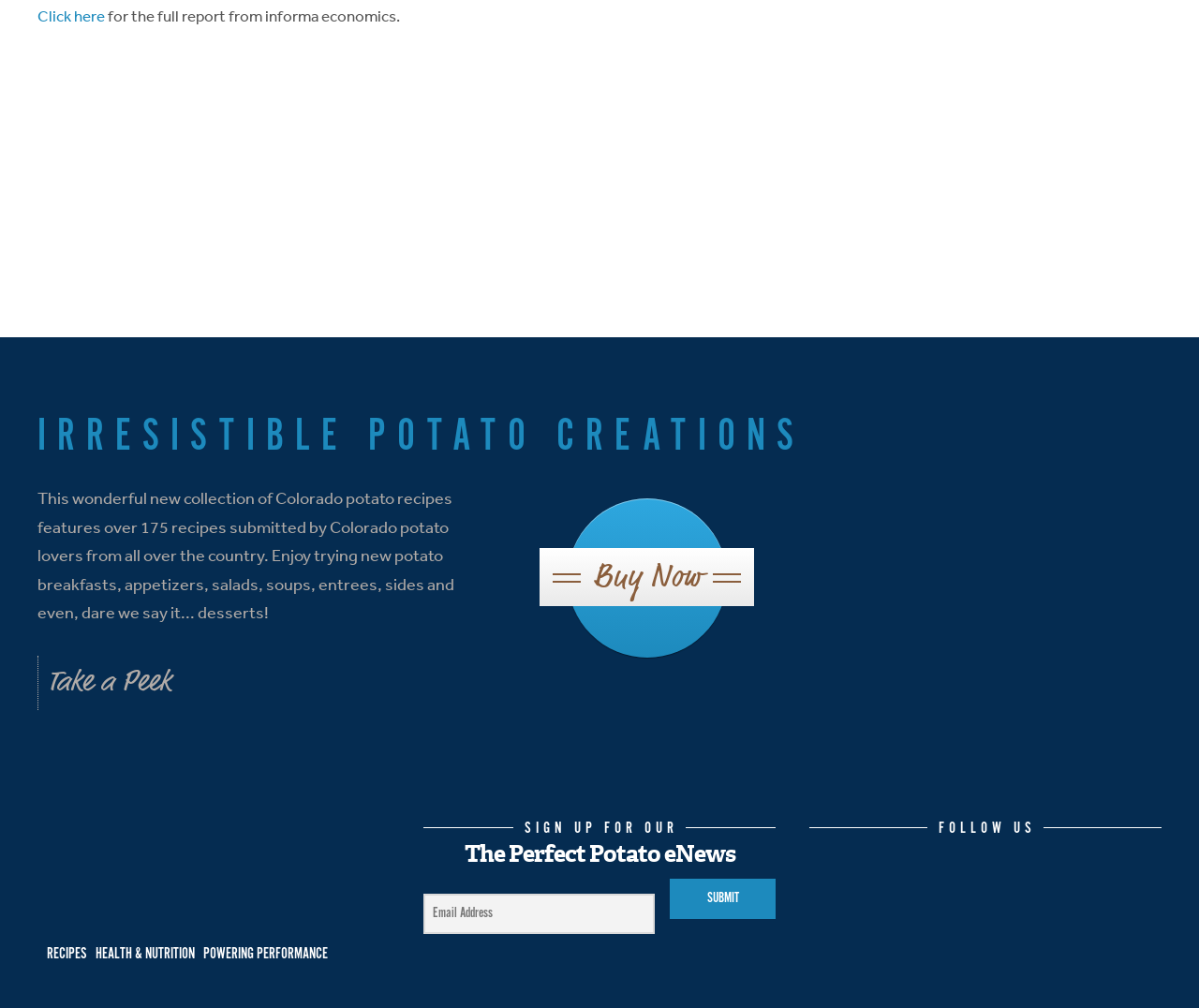Identify the bounding box for the UI element specified in this description: "Ministries". The coordinates must be four float numbers between 0 and 1, formatted as [left, top, right, bottom].

None